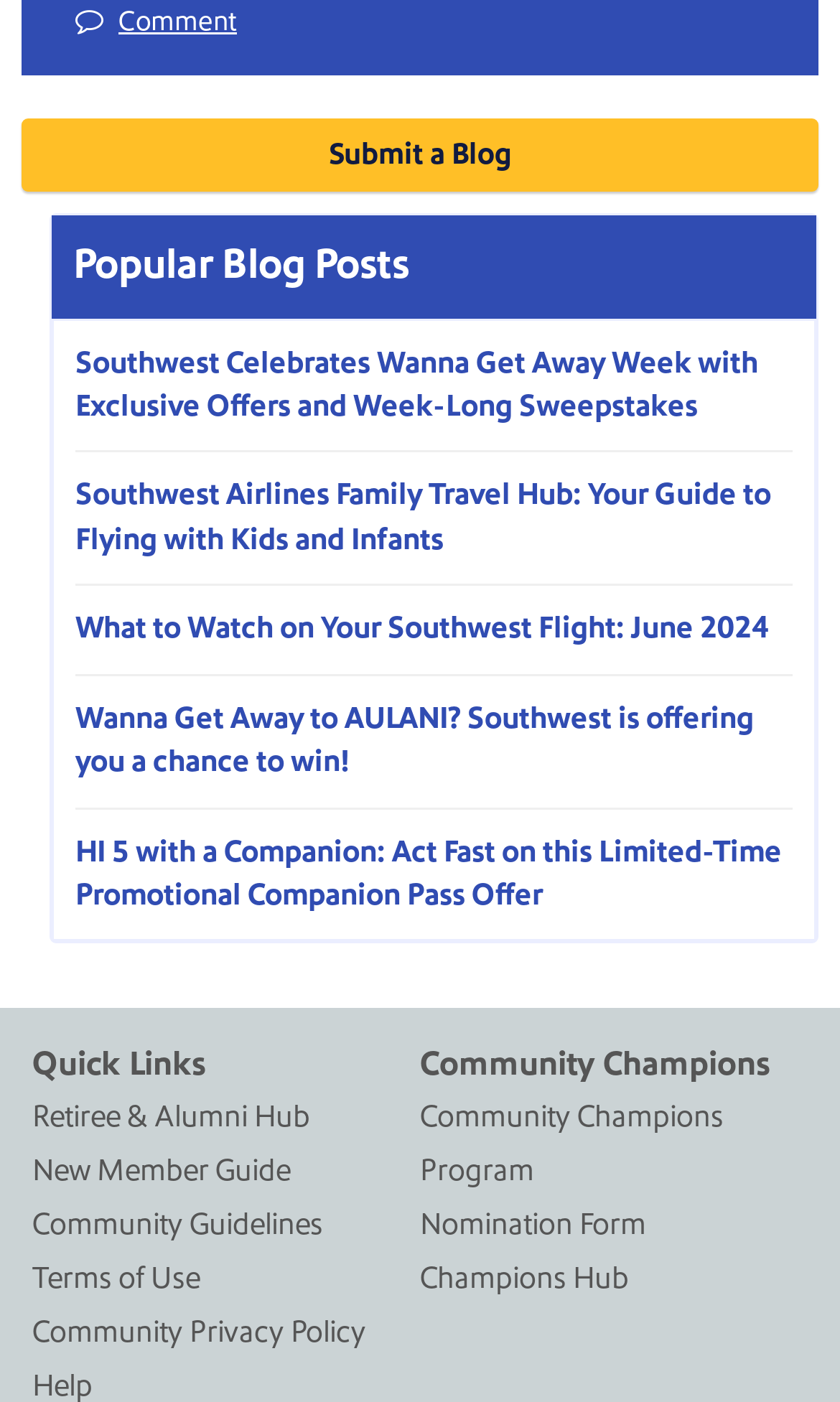Can you find the bounding box coordinates for the element to click on to achieve the instruction: "Submit a blog"?

[0.026, 0.084, 0.974, 0.136]